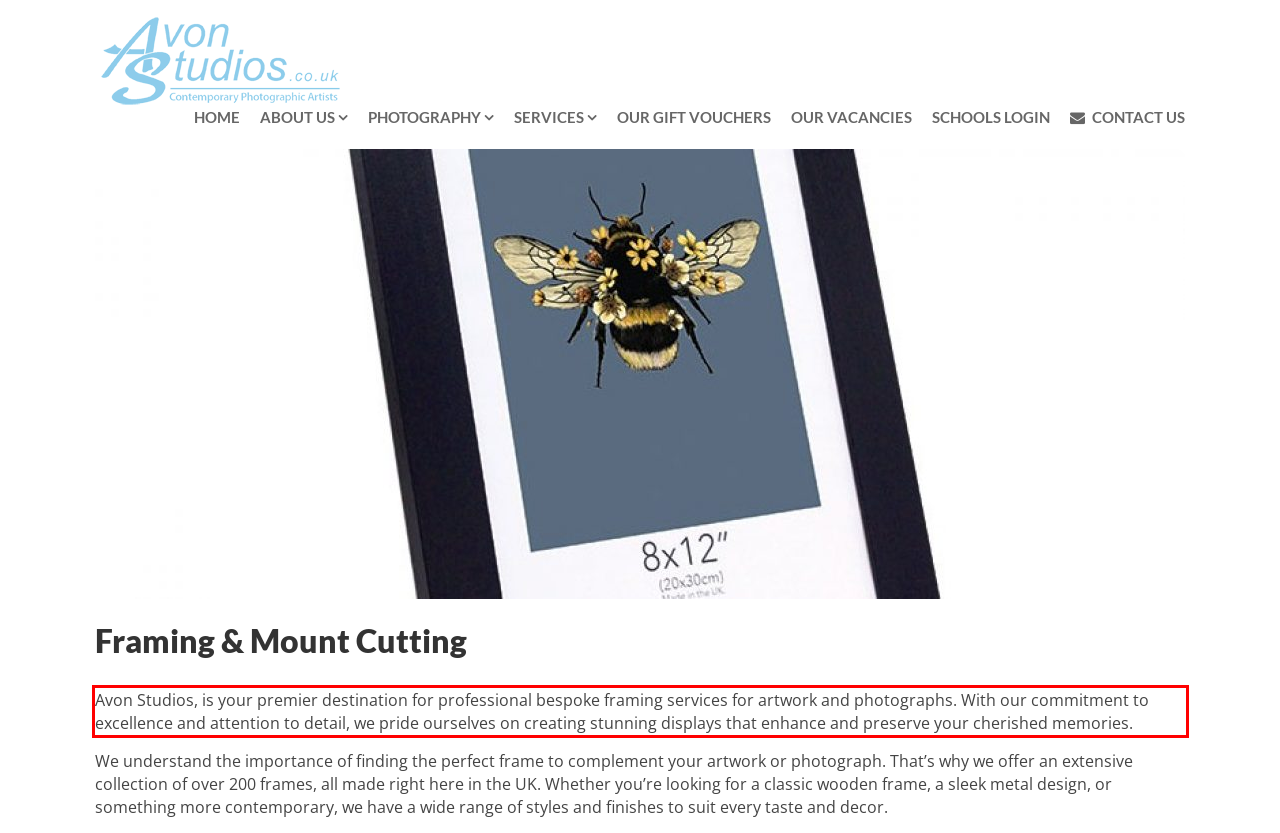Analyze the webpage screenshot and use OCR to recognize the text content in the red bounding box.

Avon Studios, is your premier destination for professional bespoke framing services for artwork and photographs. With our commitment to excellence and attention to detail, we pride ourselves on creating stunning displays that enhance and preserve your cherished memories.